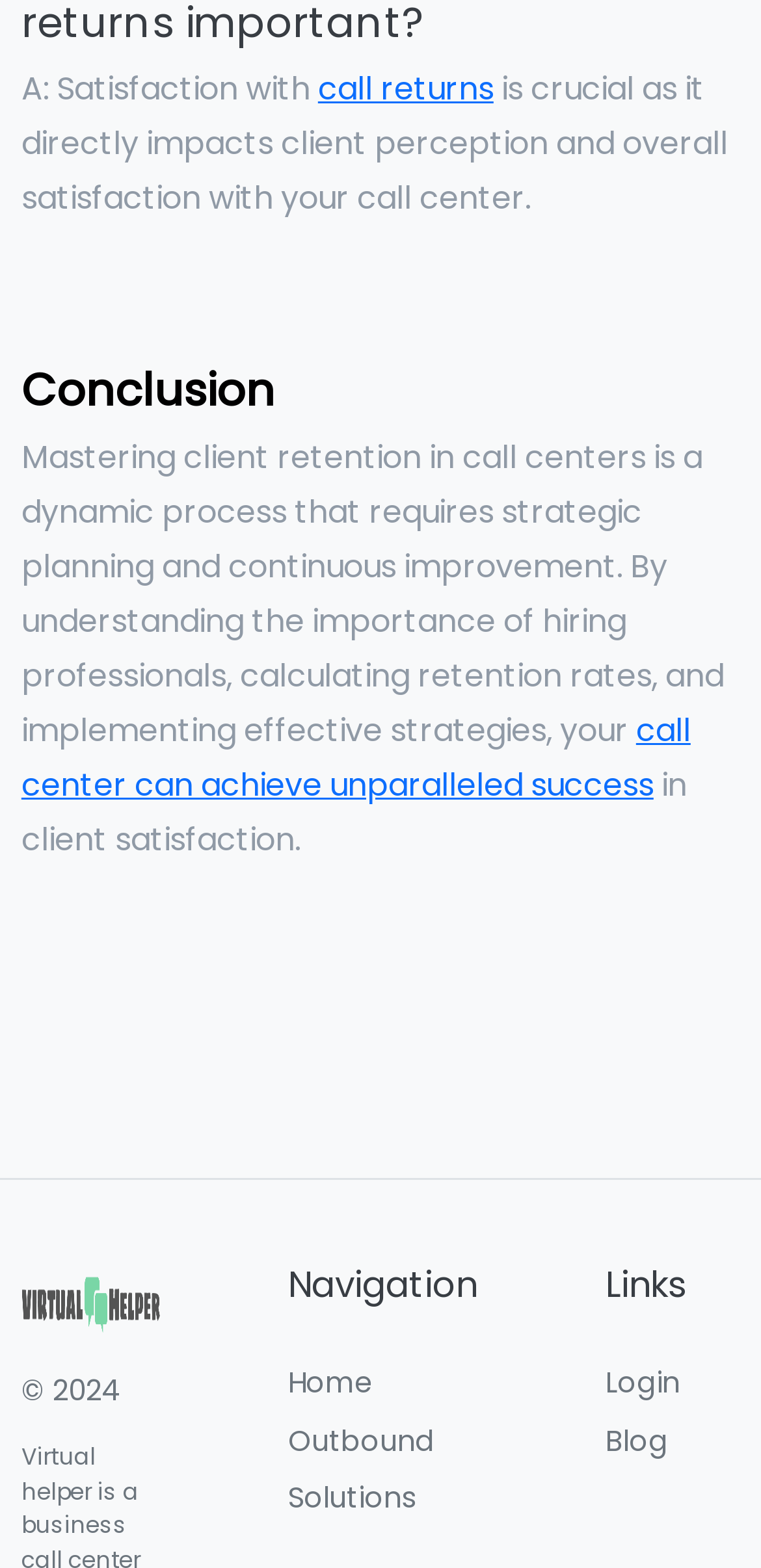Determine the bounding box coordinates of the clickable element to complete this instruction: "click call returns". Provide the coordinates in the format of four float numbers between 0 and 1, [left, top, right, bottom].

[0.418, 0.042, 0.649, 0.071]